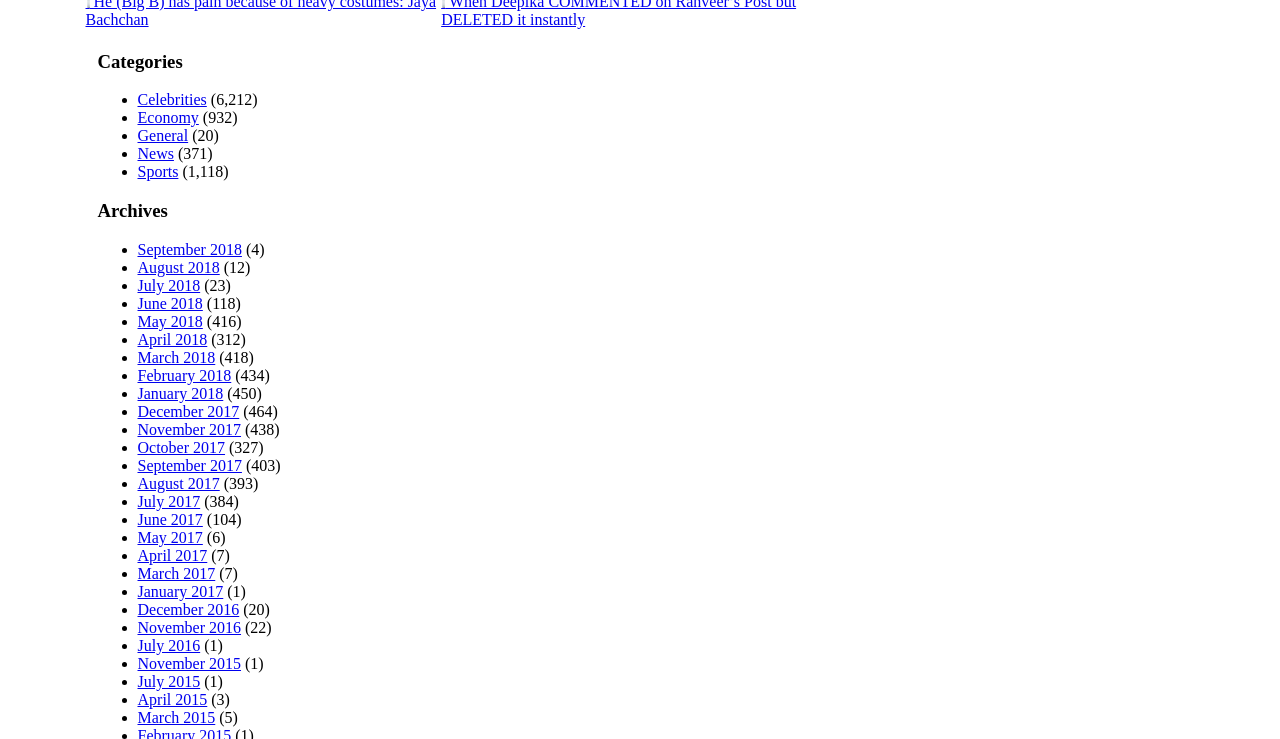Please identify the bounding box coordinates of the element's region that I should click in order to complete the following instruction: "Check January 2017 archives". The bounding box coordinates consist of four float numbers between 0 and 1, i.e., [left, top, right, bottom].

[0.107, 0.789, 0.174, 0.812]